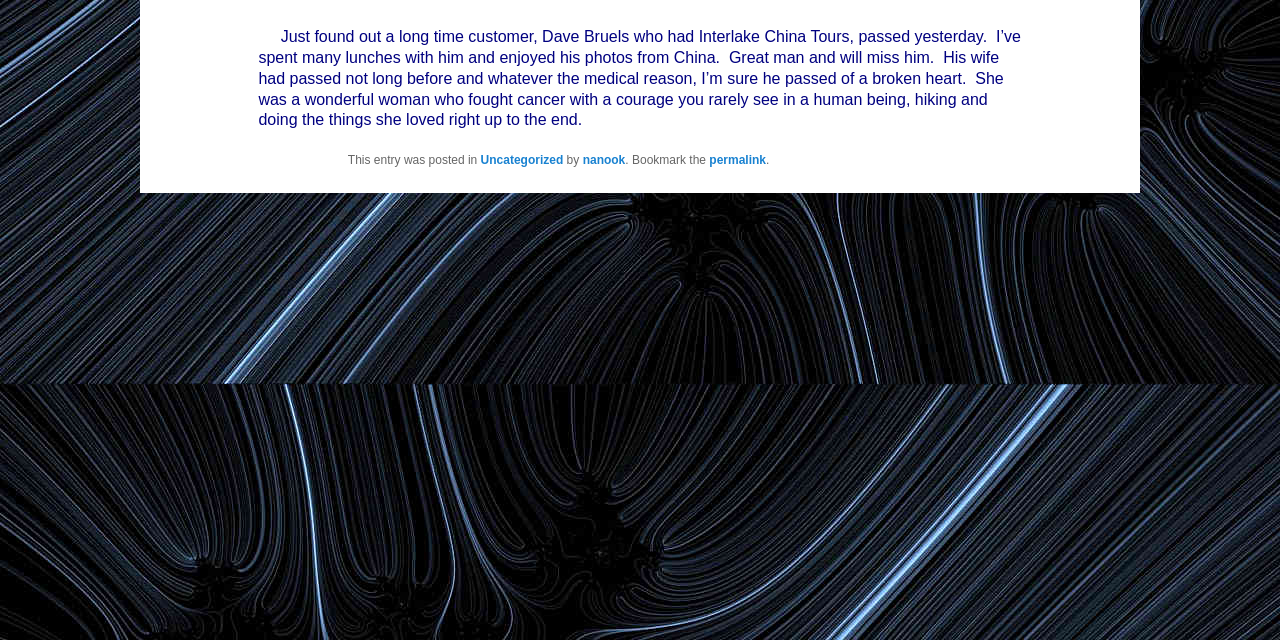Highlight the bounding box of the UI element that corresponds to this description: "Uncategorized".

[0.375, 0.239, 0.44, 0.26]